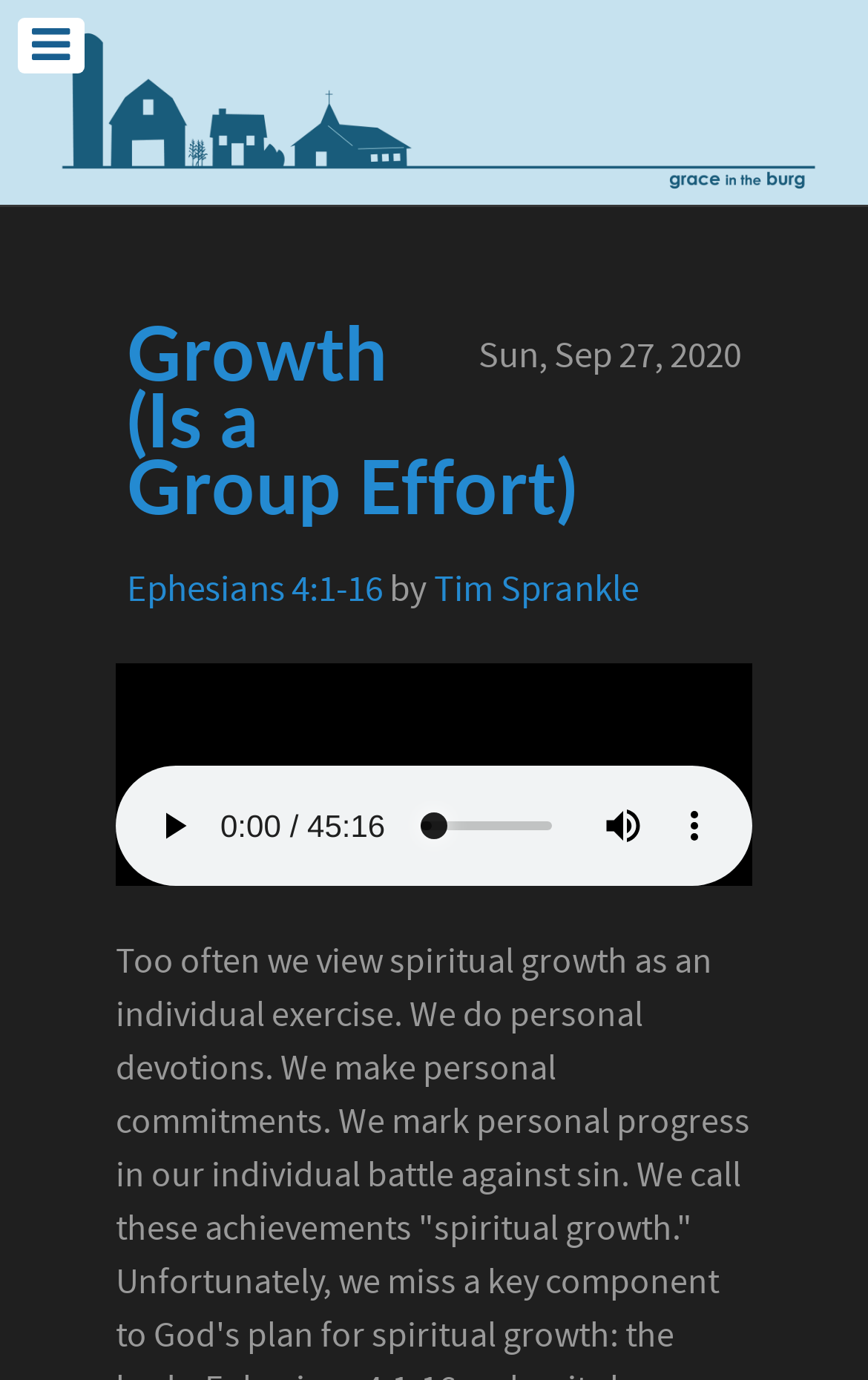Answer the following inquiry with a single word or phrase:
Who is the author of the sermon?

Tim Sprankle